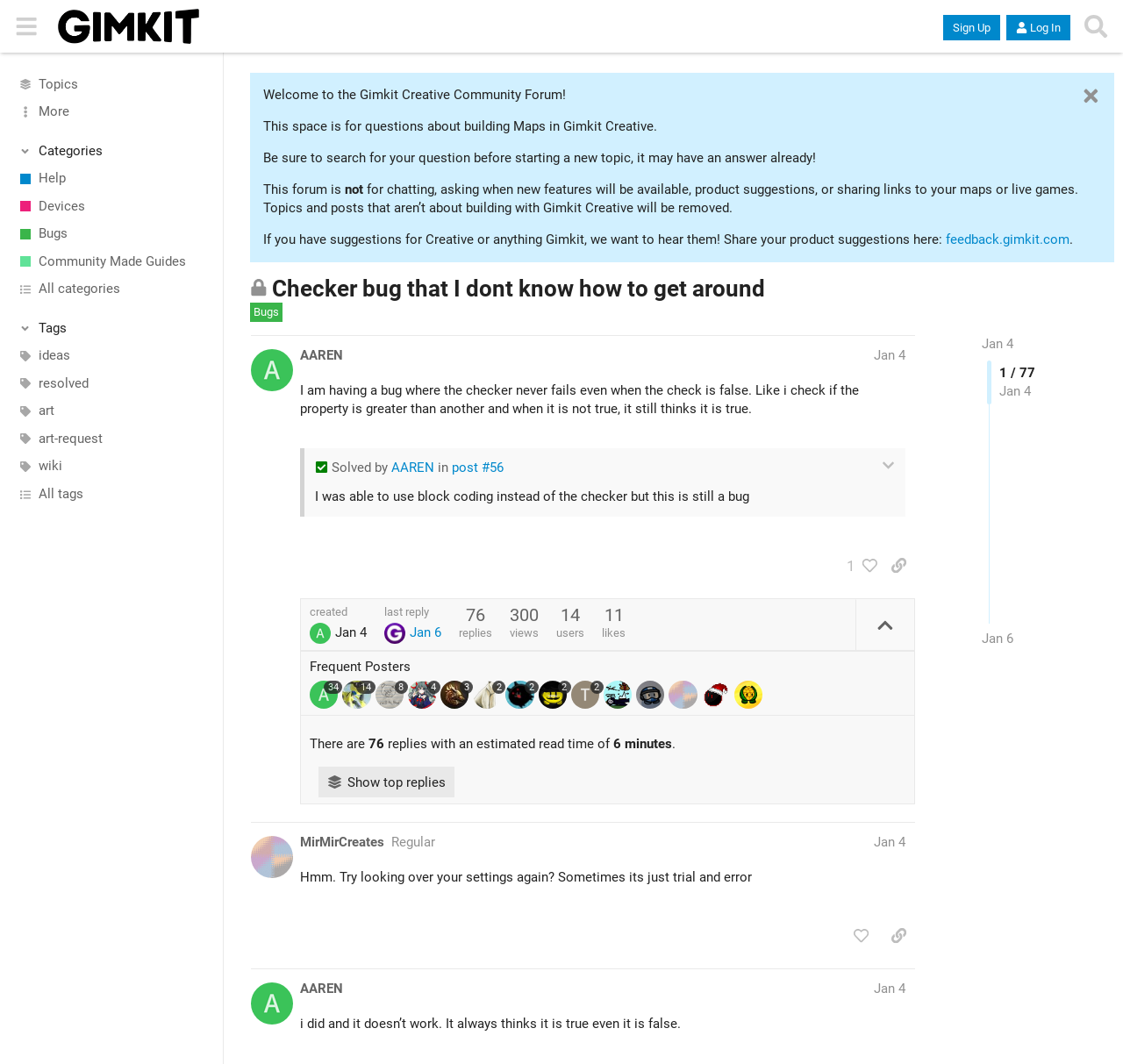Determine the bounding box coordinates for the clickable element required to fulfill the instruction: "Click on the 'HOME' link". Provide the coordinates as four float numbers between 0 and 1, i.e., [left, top, right, bottom].

None